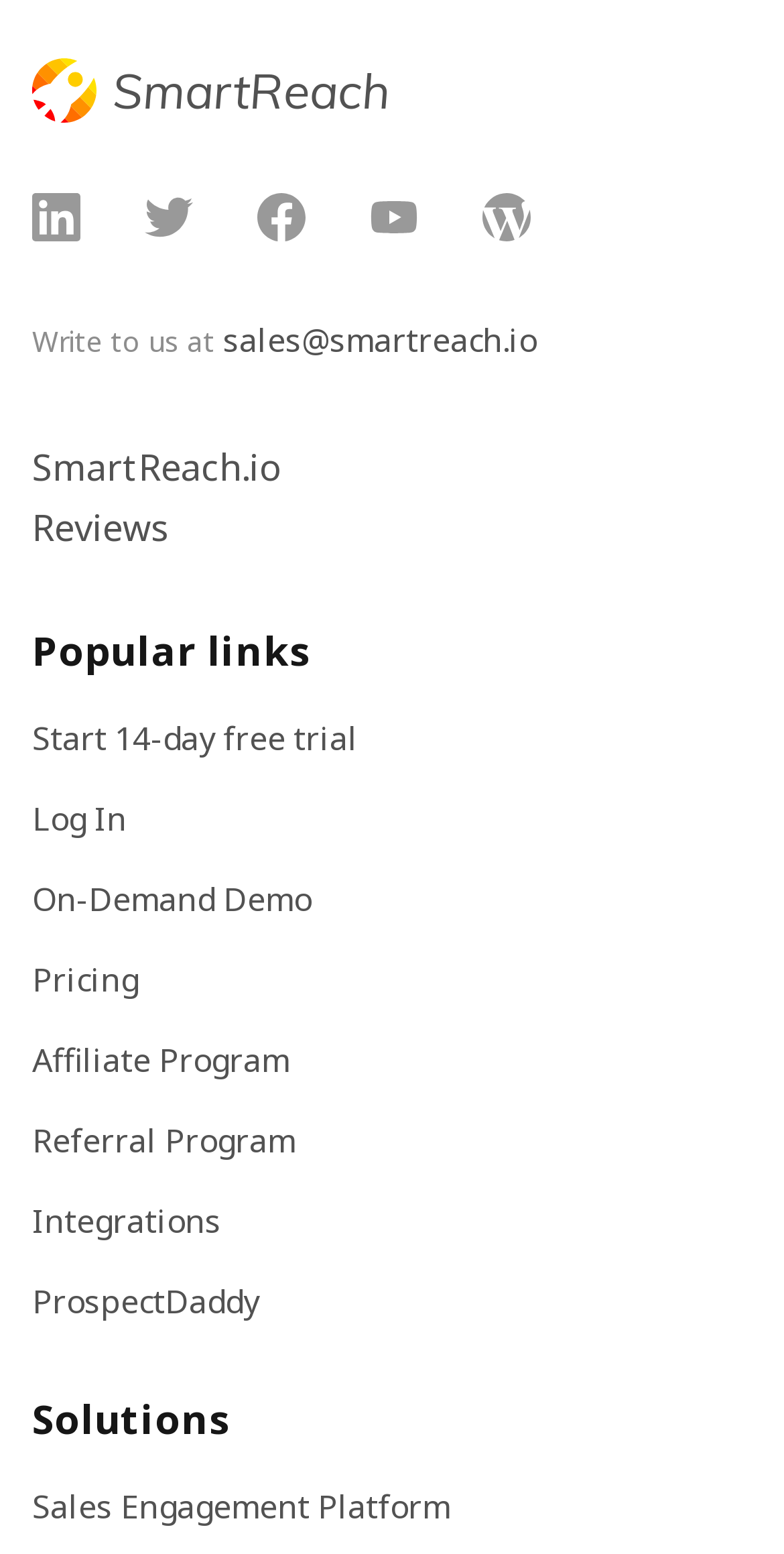Please find the bounding box coordinates of the element that you should click to achieve the following instruction: "Start a 14-day free trial". The coordinates should be presented as four float numbers between 0 and 1: [left, top, right, bottom].

[0.041, 0.459, 0.959, 0.491]